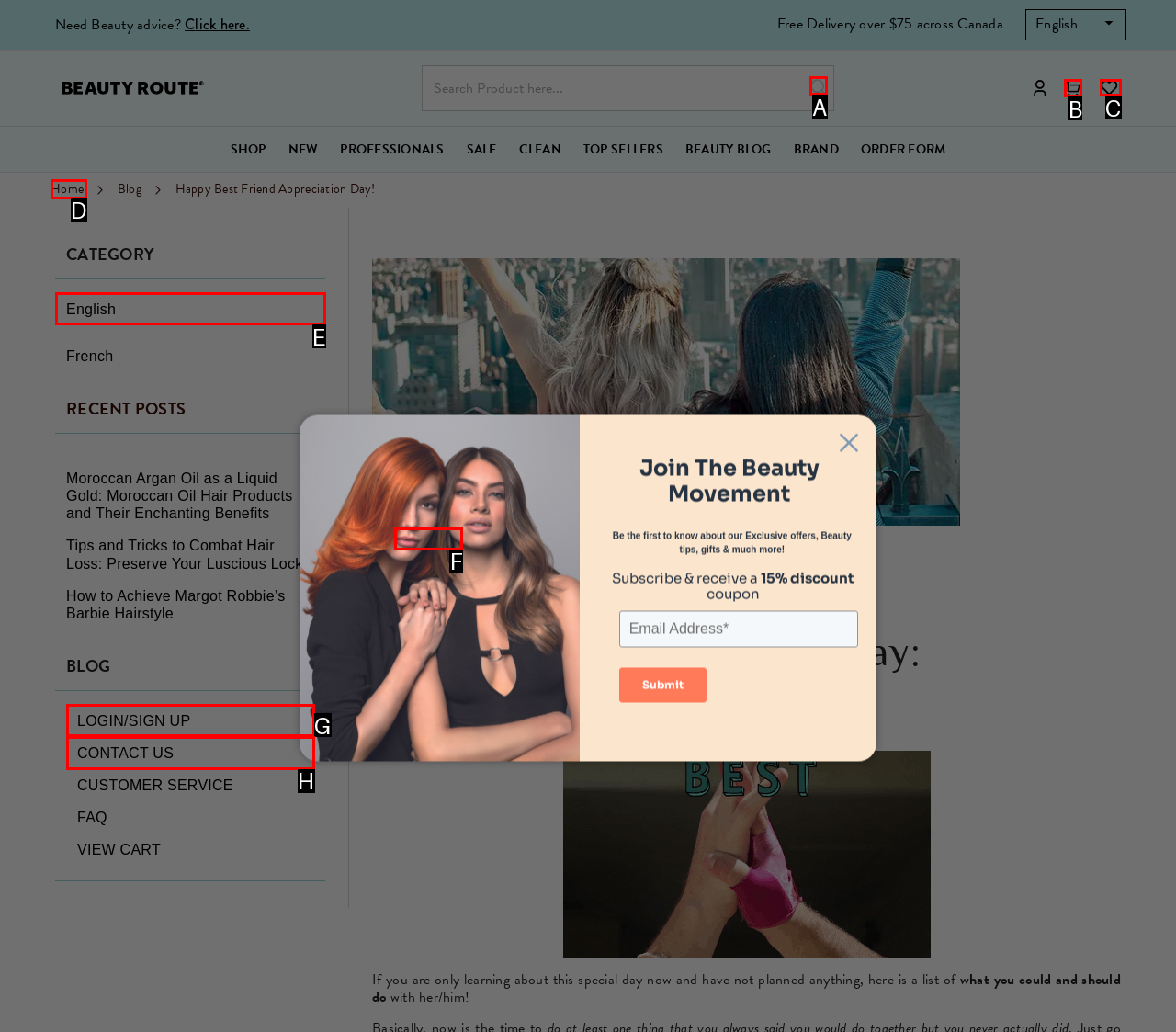Select the appropriate HTML element to click for the following task: View your cart
Answer with the letter of the selected option from the given choices directly.

B